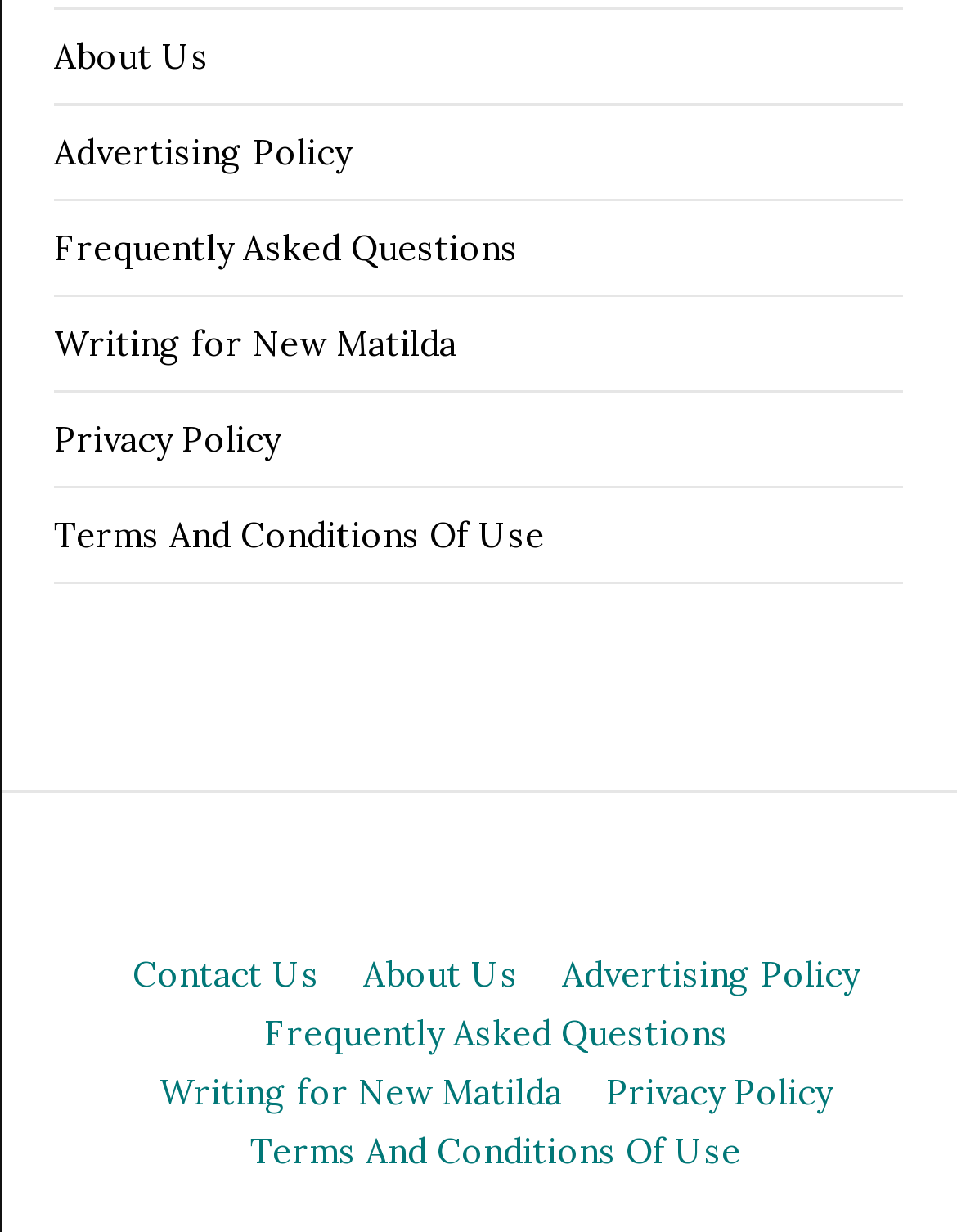Pinpoint the bounding box coordinates of the area that must be clicked to complete this instruction: "Read about Days of Mourning".

[0.056, 0.007, 0.656, 0.043]